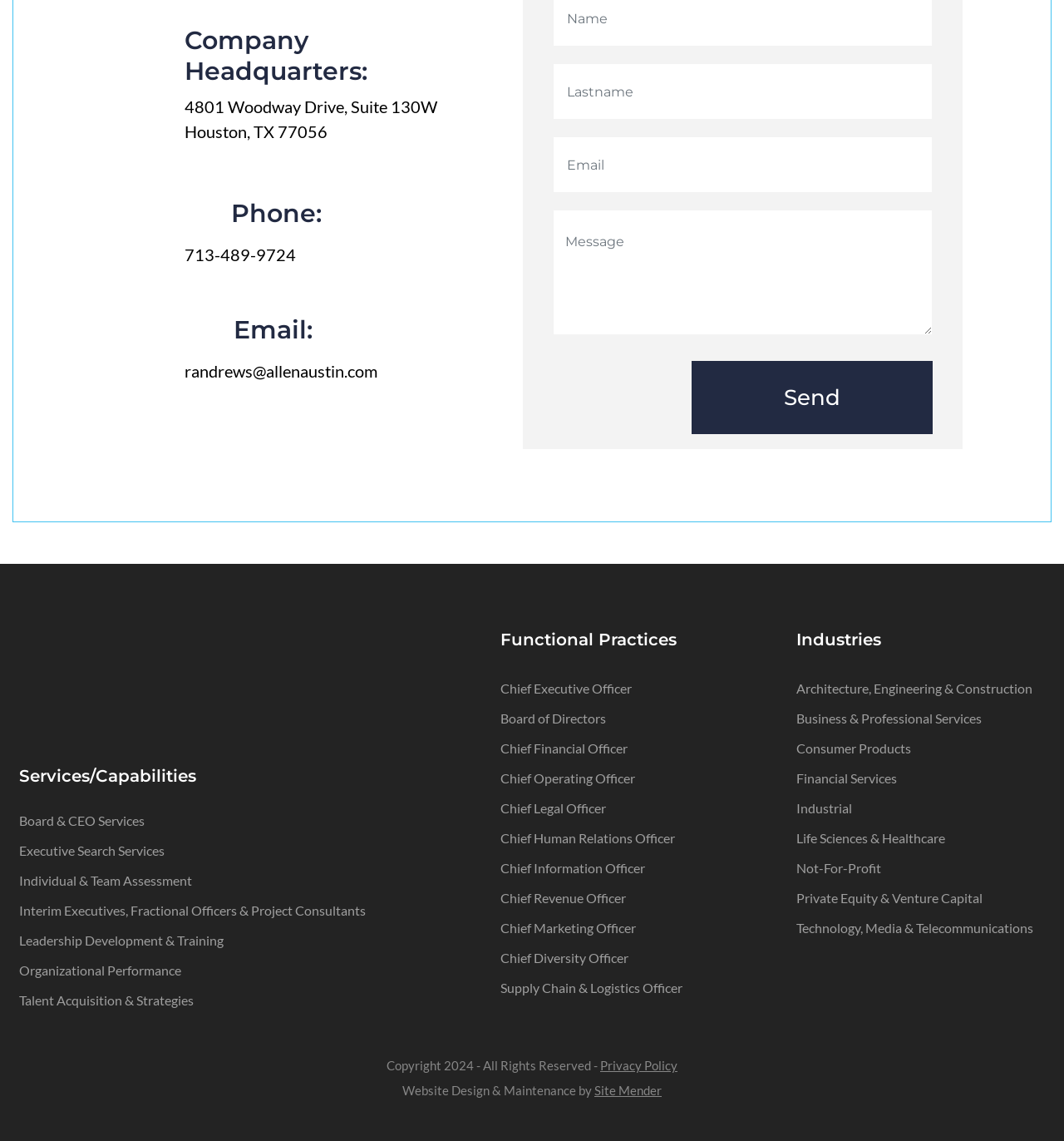Answer this question in one word or a short phrase: How many textboxes are available on the webpage?

3